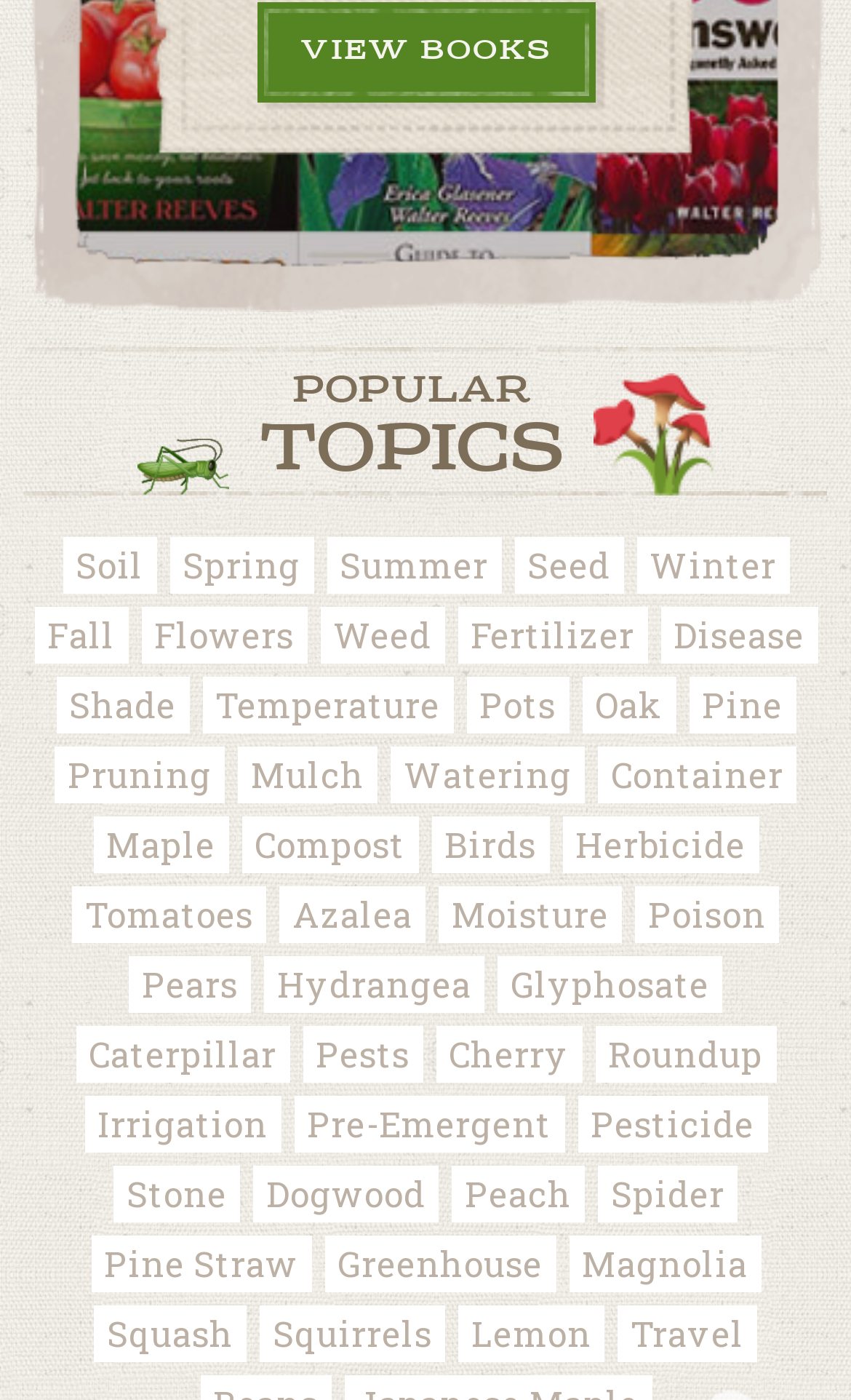Please provide a comprehensive response to the question below by analyzing the image: 
What is the purpose of the 'VIEW BOOKS' link?

The 'VIEW BOOKS' link is likely a call-to-action button that allows users to view books related to gardening, given the context of the webpage and the presence of many gardening-related links.